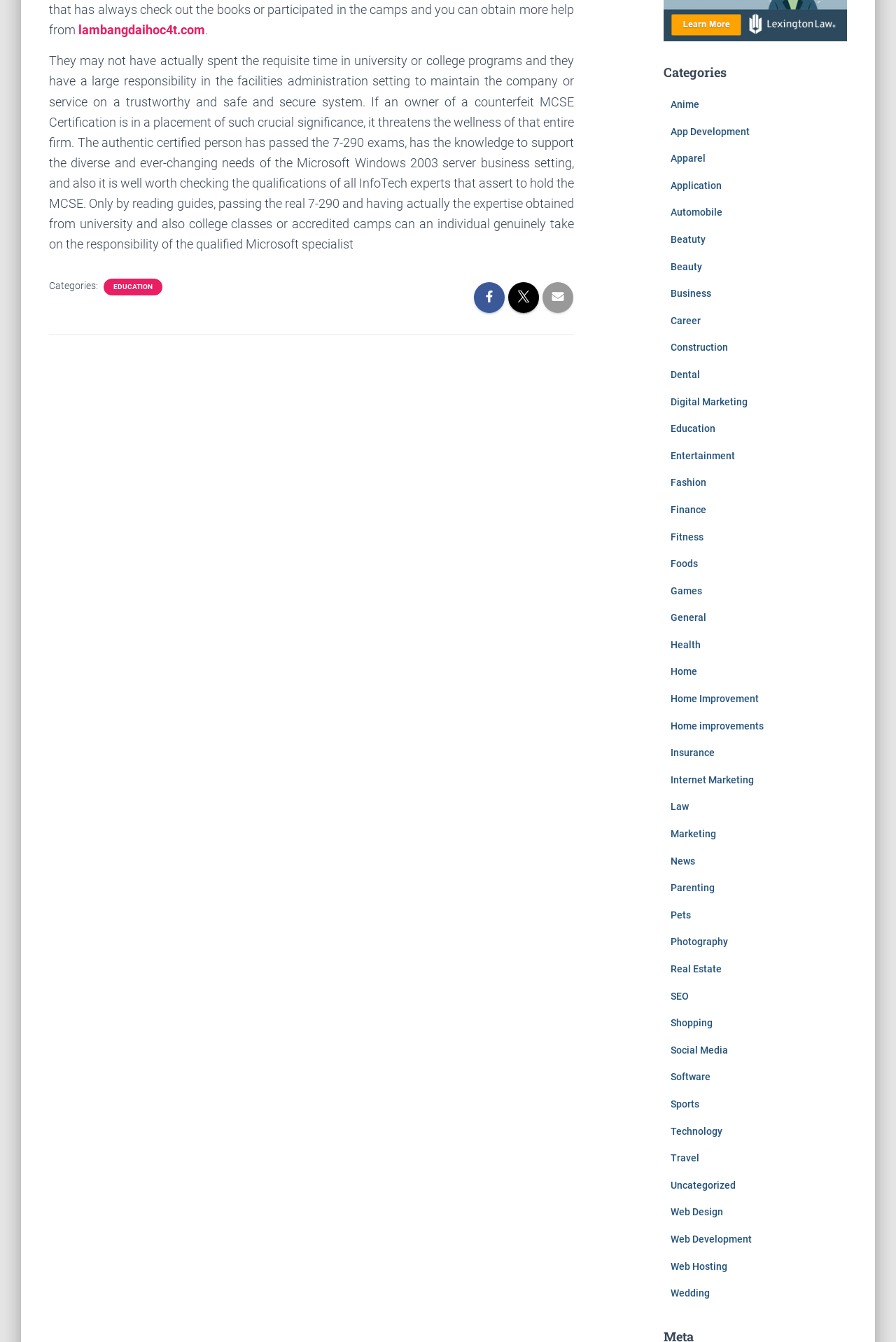Locate the bounding box coordinates of the area that needs to be clicked to fulfill the following instruction: "Explore the 'Web Development' topic". The coordinates should be in the format of four float numbers between 0 and 1, namely [left, top, right, bottom].

[0.748, 0.919, 0.839, 0.927]